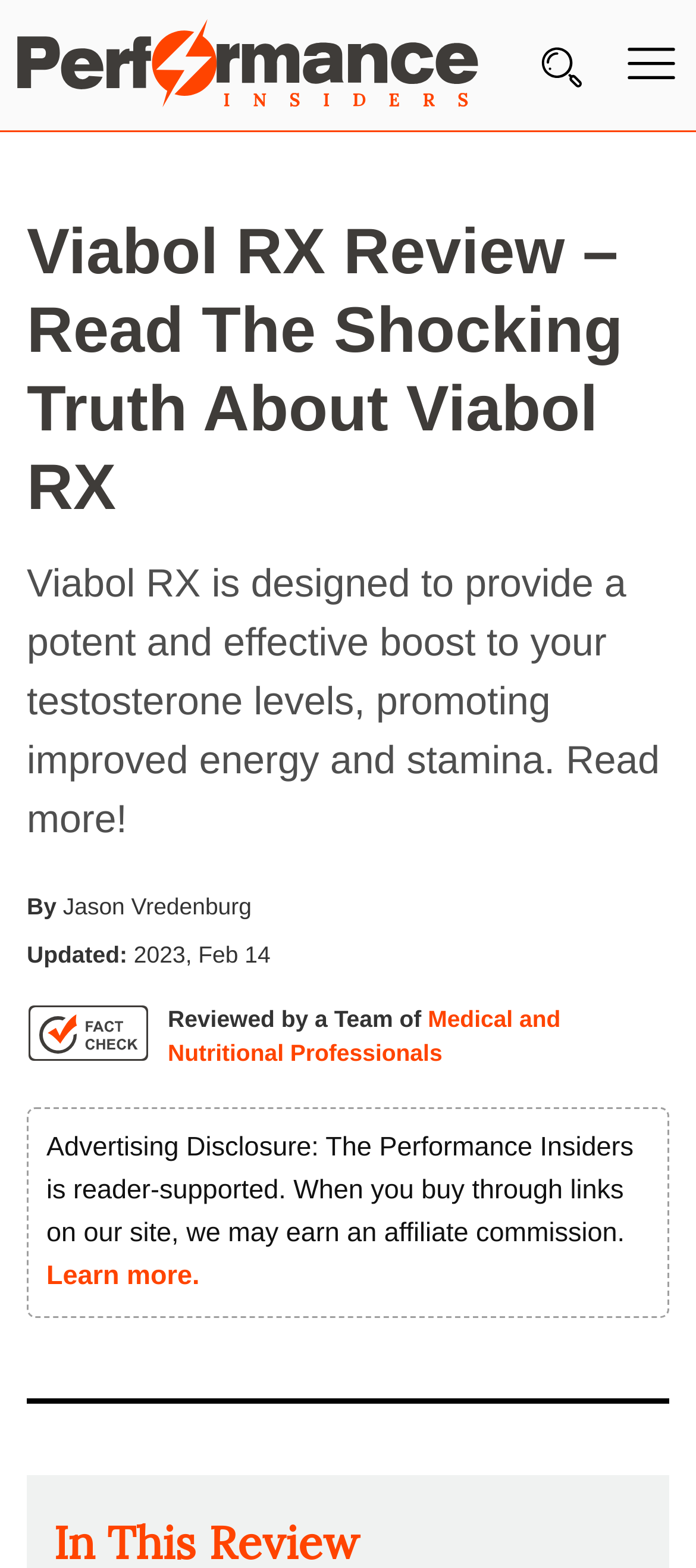When was the review last updated?
Refer to the image and provide a one-word or short phrase answer.

2023, Feb 14